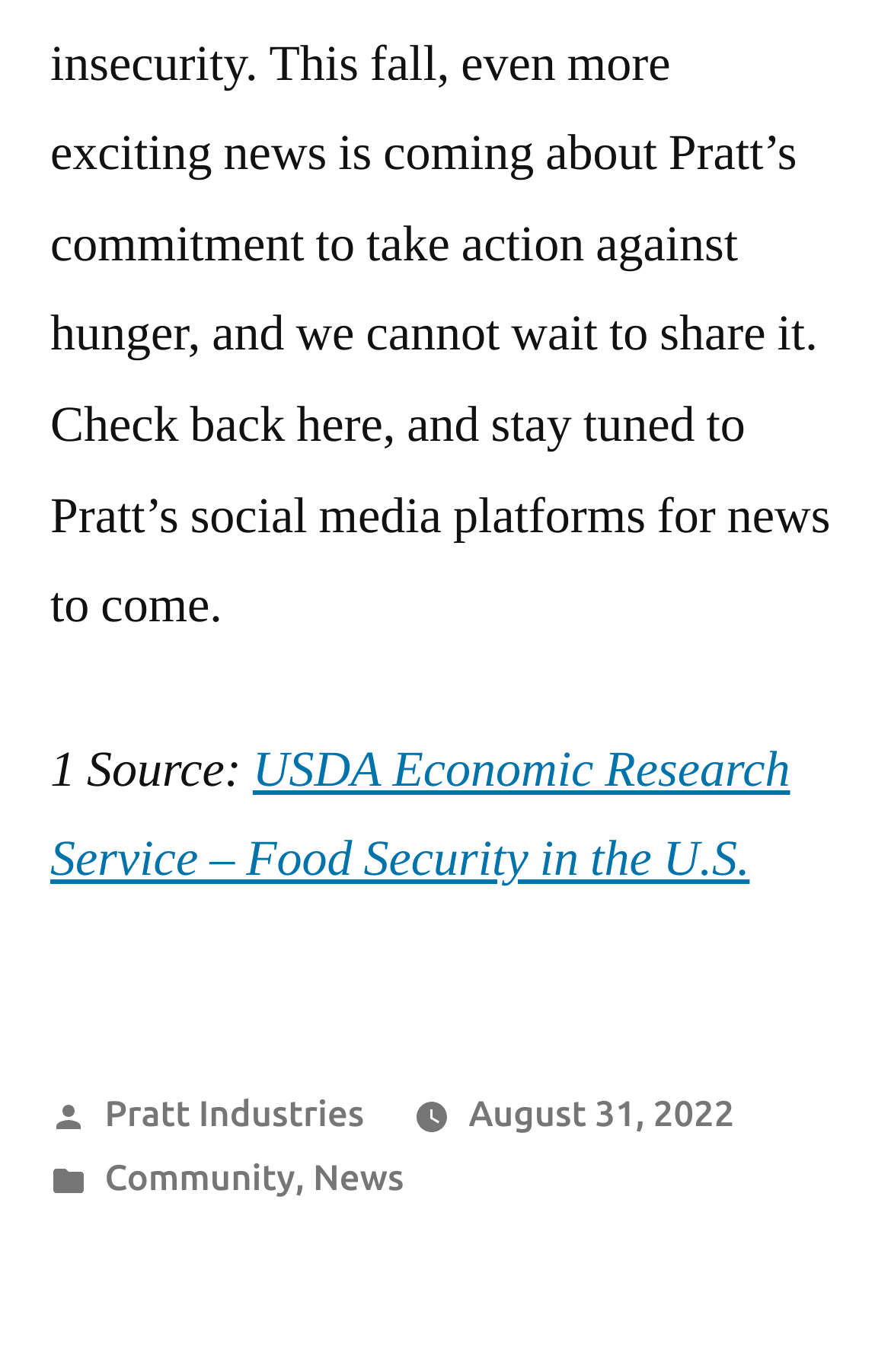What categories is the article posted in? Refer to the image and provide a one-word or short phrase answer.

Community, News